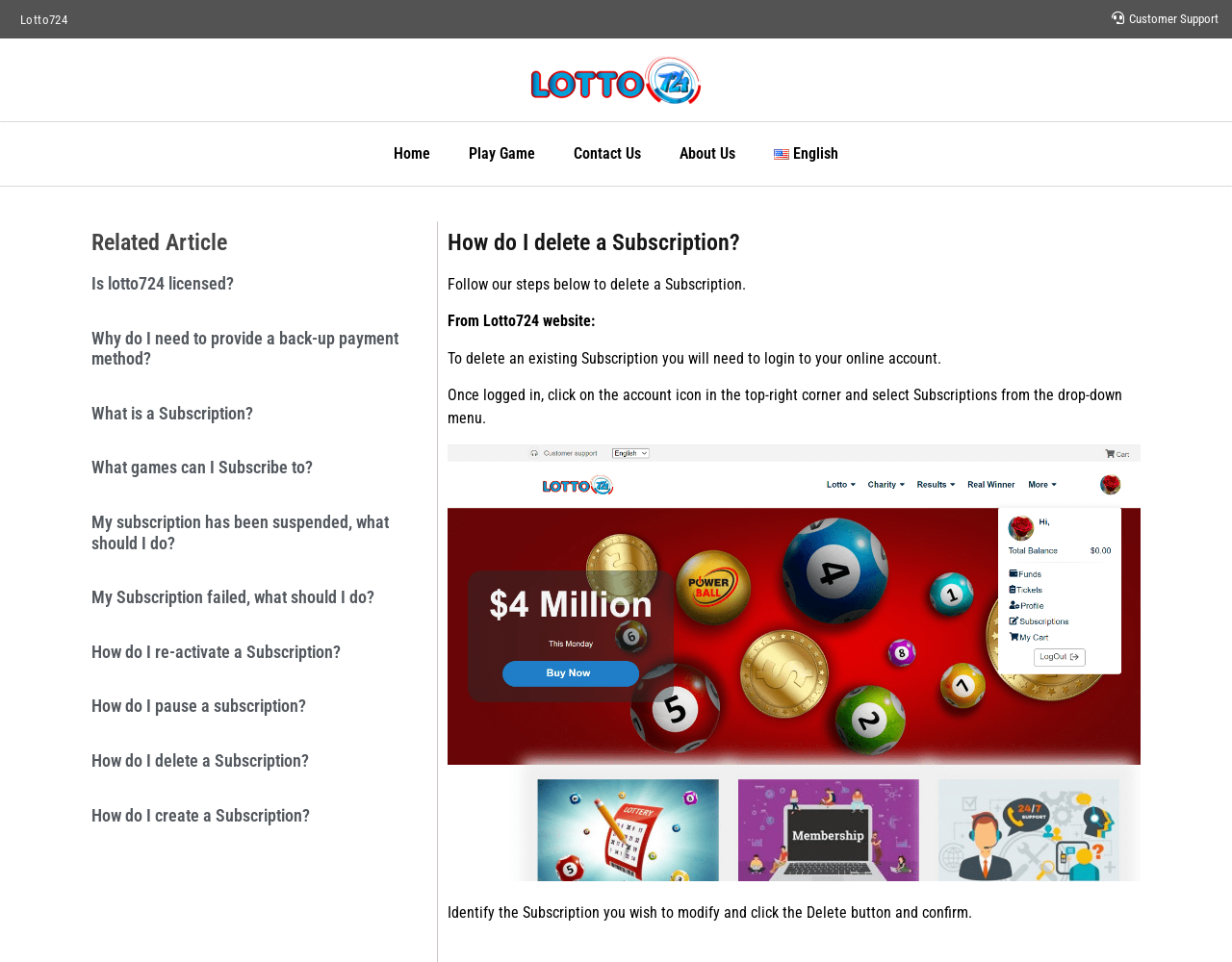How many related articles are listed?
Based on the image, answer the question with as much detail as possible.

There are 9 related articles listed on the webpage, which can be counted by looking at the number of article sections with headings such as 'Is lotto724 licensed?' and 'How do I delete a Subscription?'.